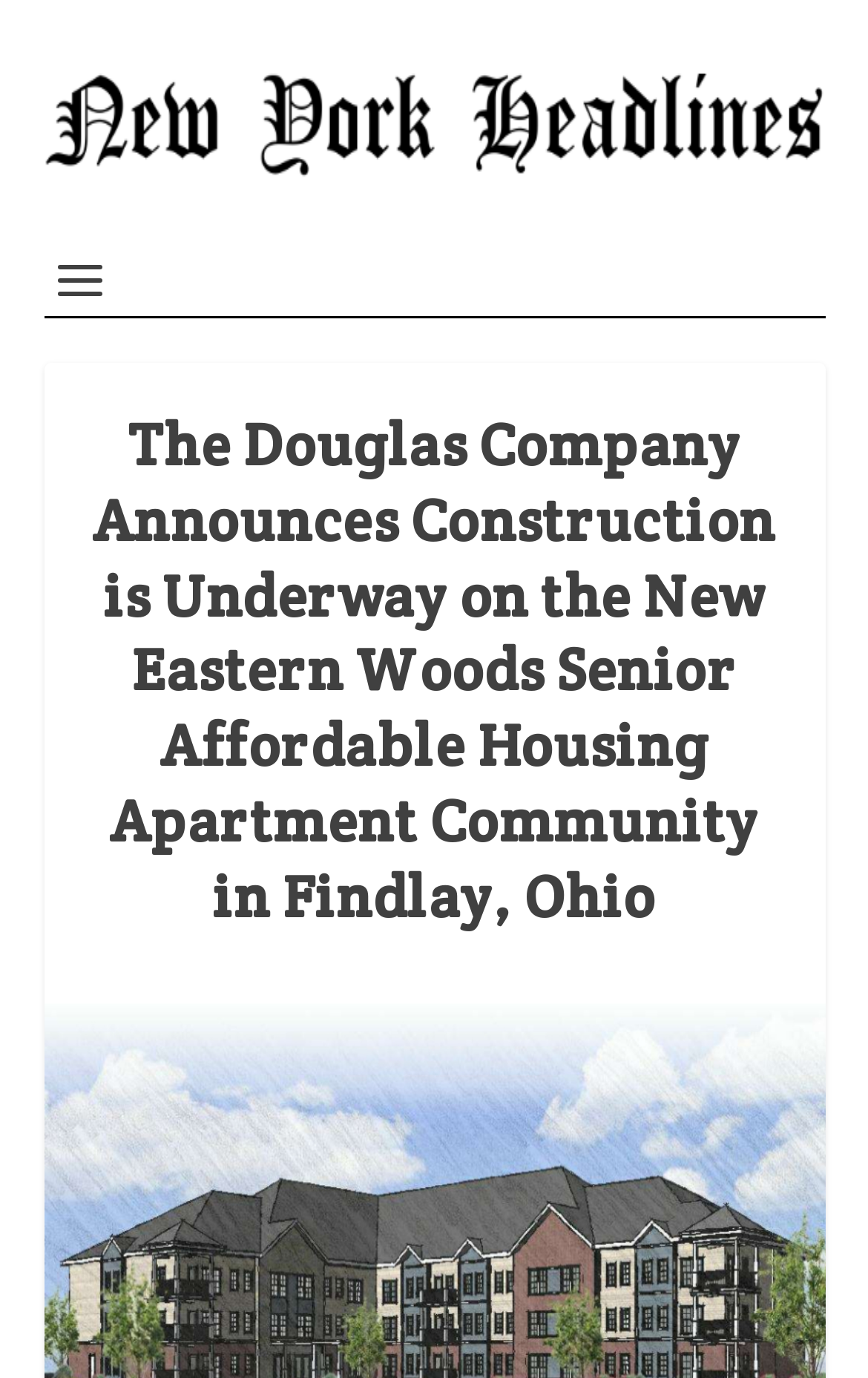Please determine the bounding box coordinates, formatted as (top-left x, top-left y, bottom-right x, bottom-right y), with all values as floating point numbers between 0 and 1. Identify the bounding box of the region described as: alt="The New York Headlines"

[0.05, 0.048, 0.95, 0.129]